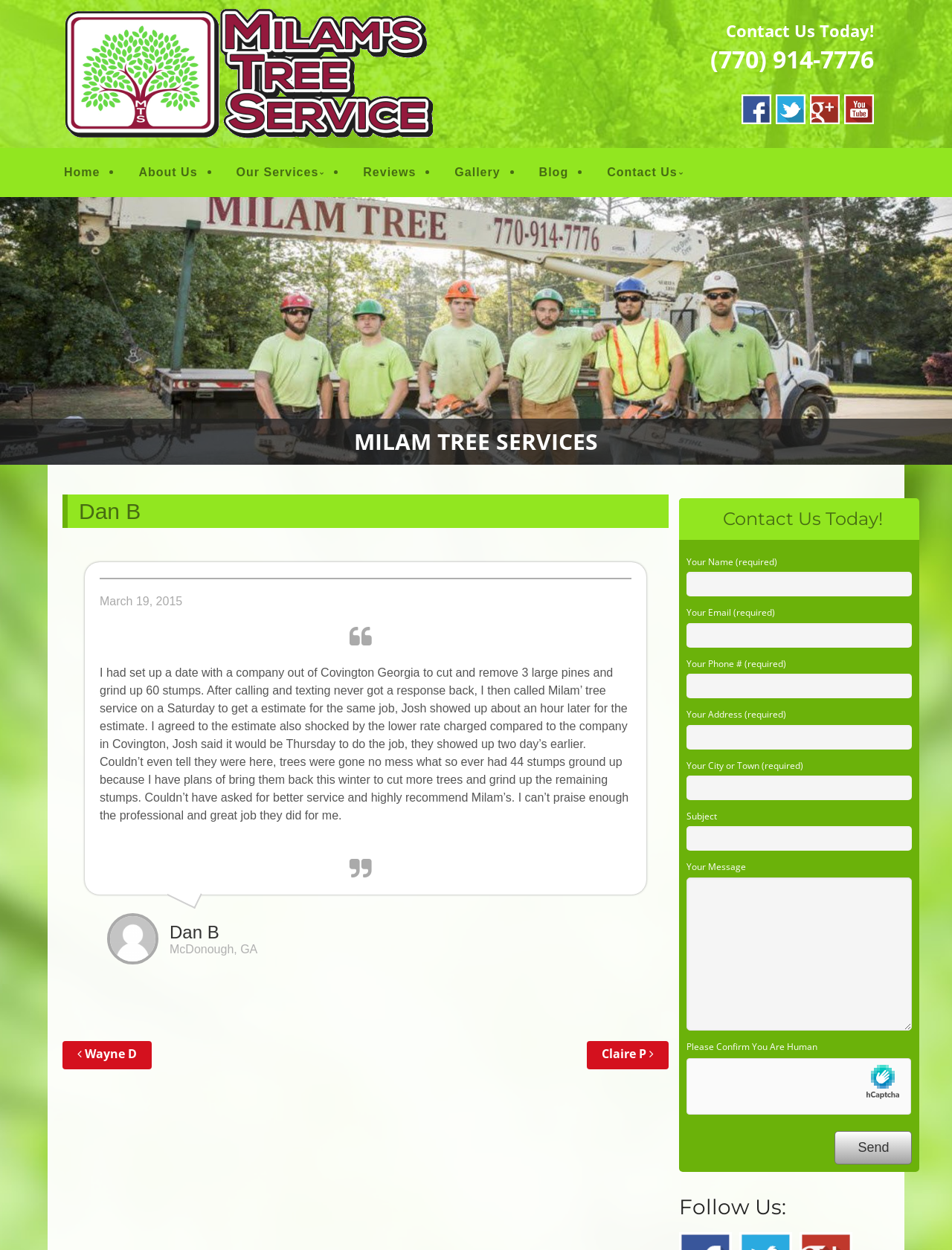Locate the bounding box coordinates of the element that should be clicked to execute the following instruction: "Click on the 'About Us' link".

[0.138, 0.124, 0.215, 0.149]